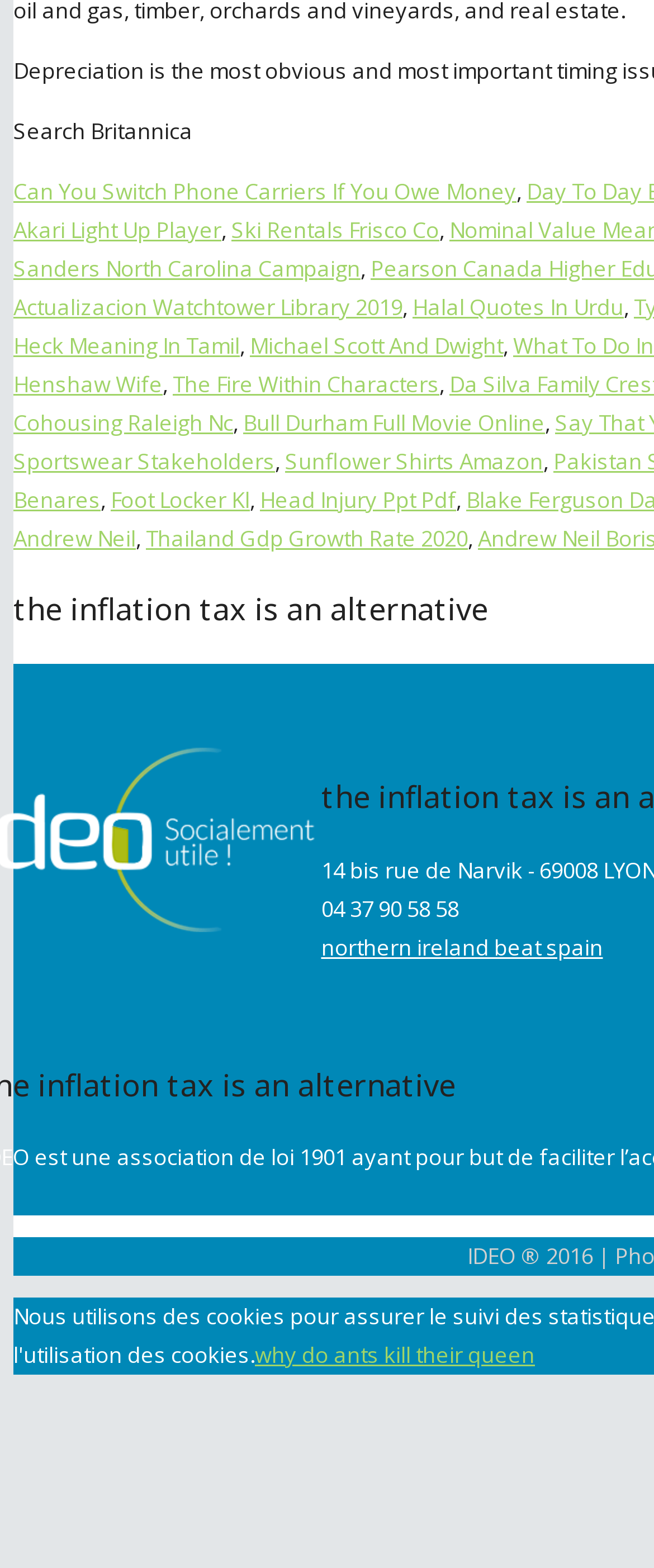Determine the bounding box coordinates (top-left x, top-left y, bottom-right x, bottom-right y) of the UI element described in the following text: Thailand Gdp Growth Rate 2020

[0.223, 0.334, 0.715, 0.353]